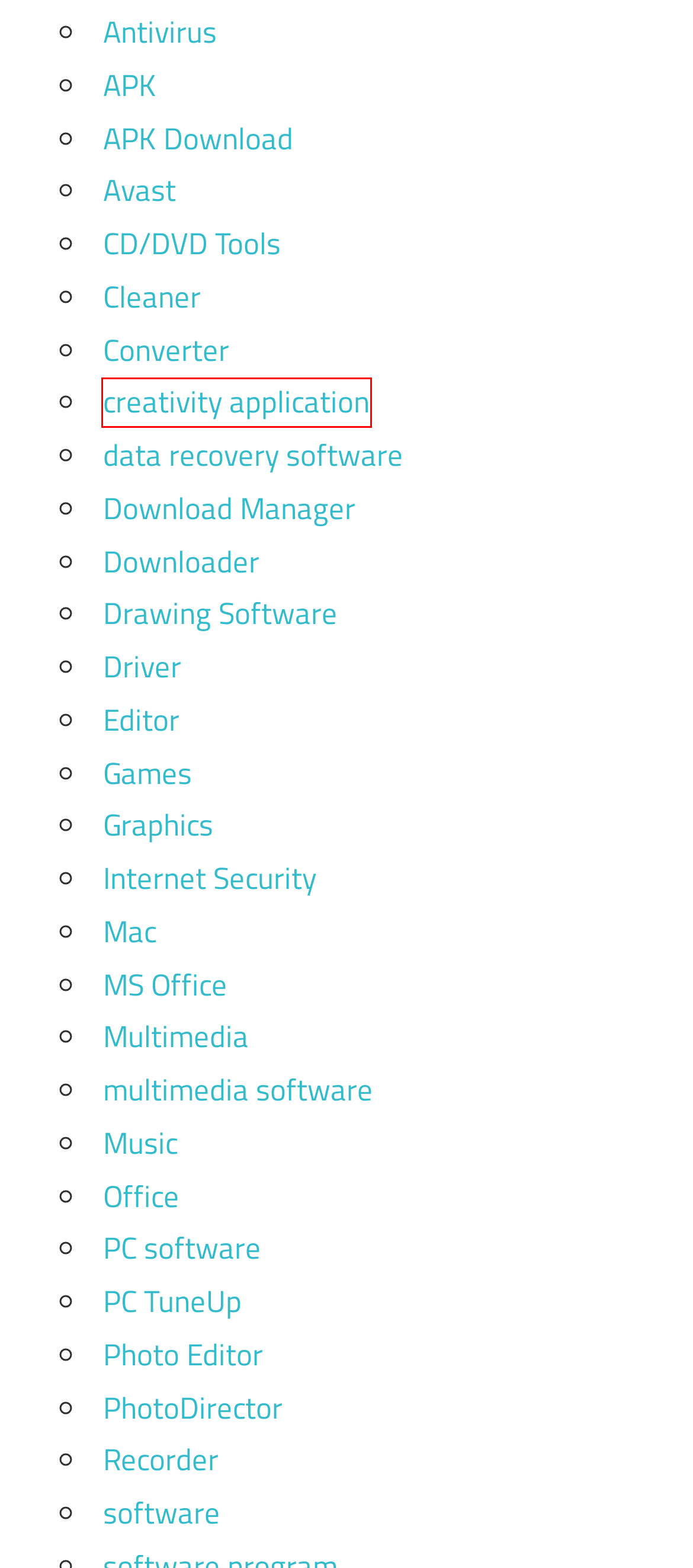Take a look at the provided webpage screenshot featuring a red bounding box around an element. Select the most appropriate webpage description for the page that loads after clicking on the element inside the red bounding box. Here are the candidates:
A. Download Manager Archives - Softwares Crack
B. Drawing Software Archives - Softwares Crack
C. Converter Archives - Softwares Crack
D. Recorder Archives - Softwares Crack
E. MS Office Archives - Softwares Crack
F. Avast Archives - Softwares Crack
G. creativity application Archives - Softwares Crack
H. Downloader Archives - Softwares Crack

G